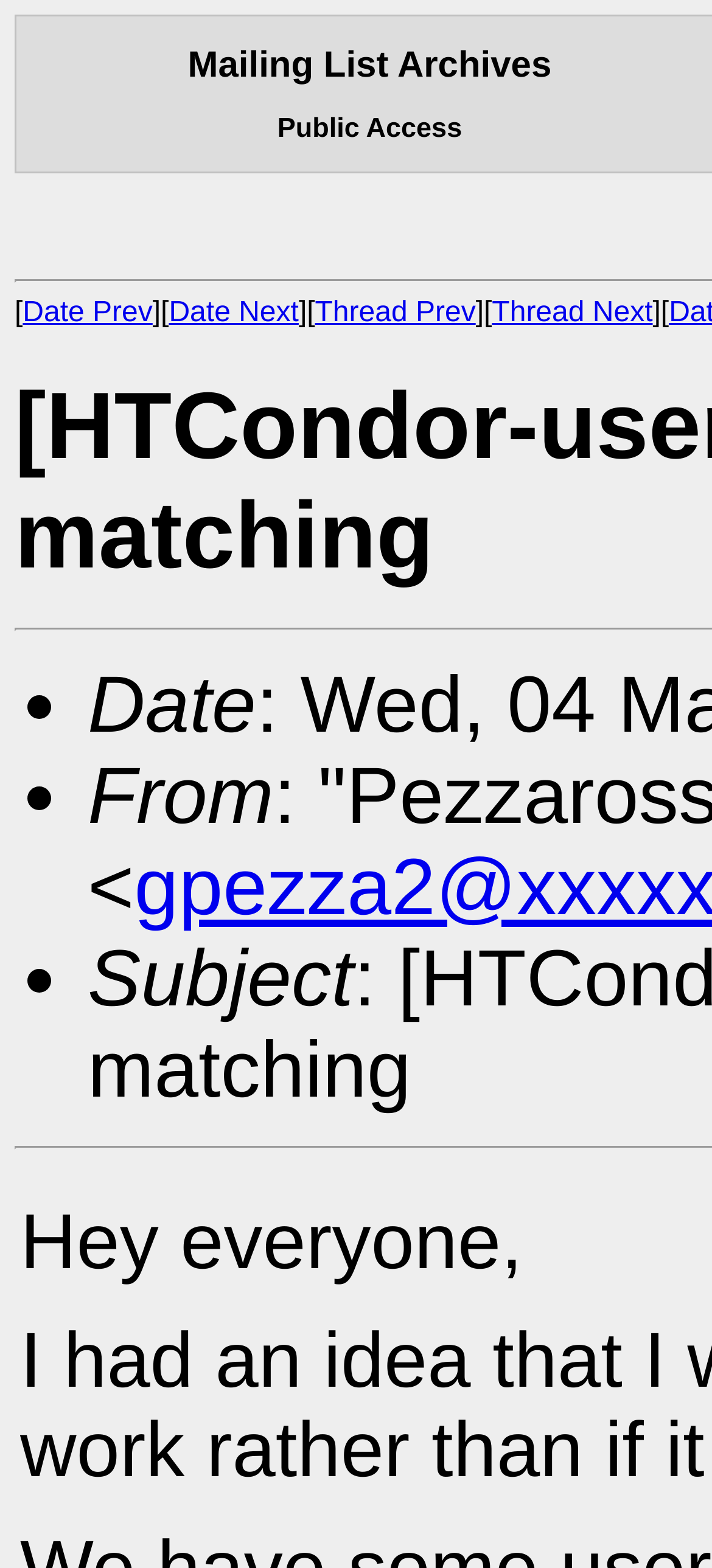Please identify the primary heading of the webpage and give its text content.

Mailing List Archives